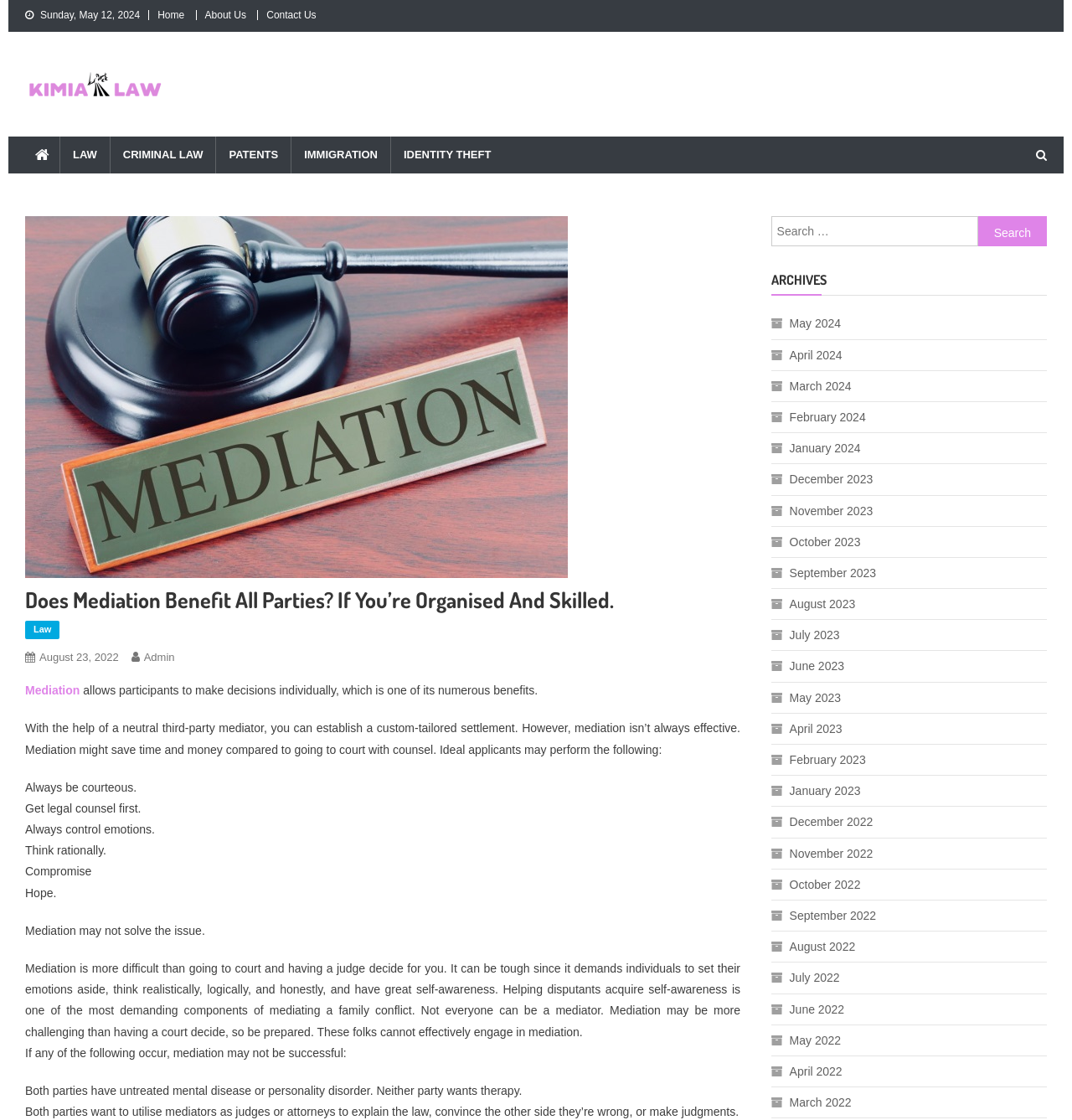What is the purpose of mediation according to the webpage?
Look at the image and answer the question using a single word or phrase.

To establish a custom-tailored settlement